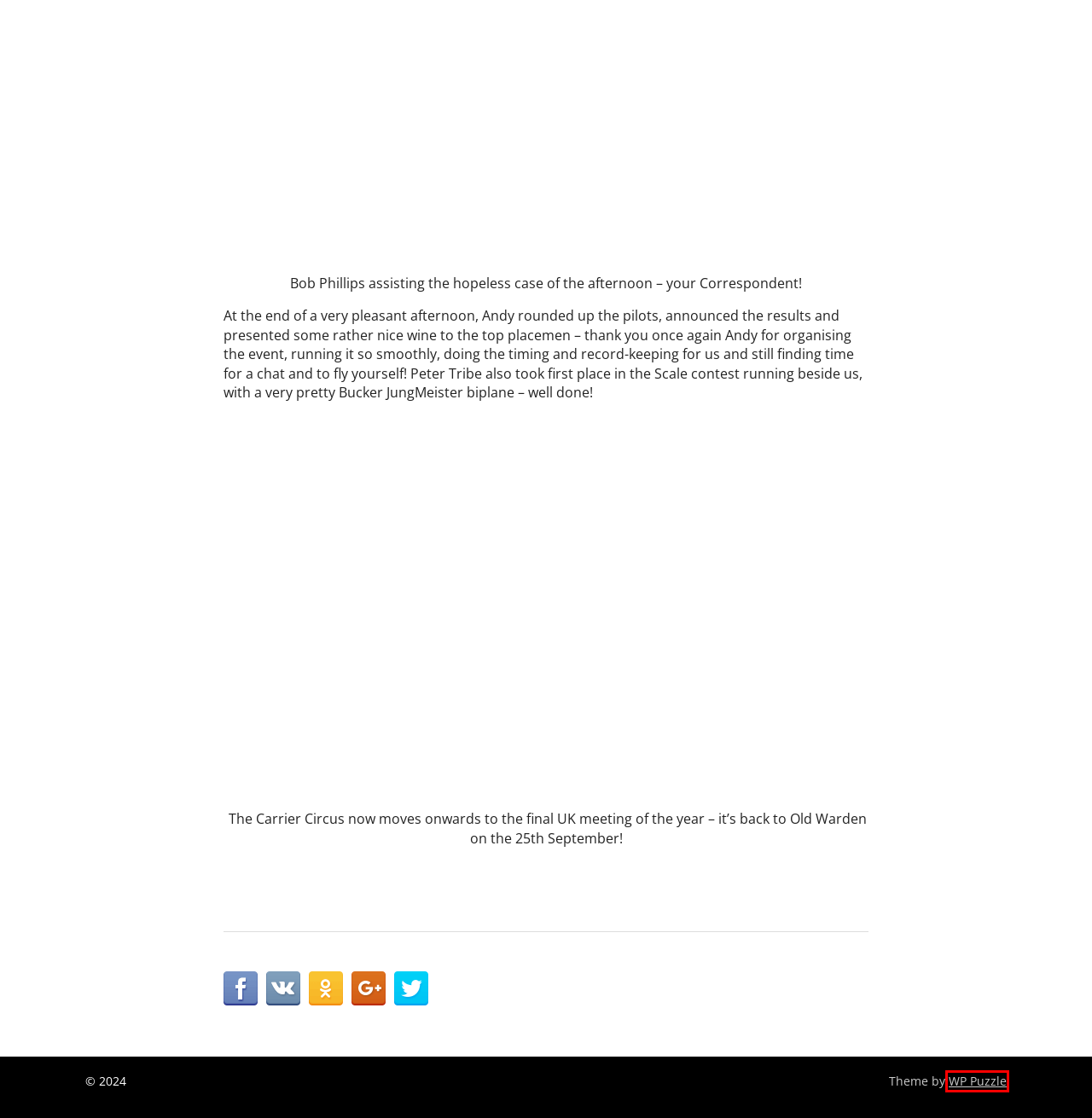Look at the screenshot of a webpage, where a red bounding box highlights an element. Select the best description that matches the new webpage after clicking the highlighted element. Here are the candidates:
A. DSCF3189
B. UK Carrier Rules
C. IMAG1160
D. Plugins and responsive templates for WordPress
E. Fun Stuff!
F. IMAG1176
G. The UK and Europe's Control-line Carrier-Deck Site!
H. VK | 登录

D